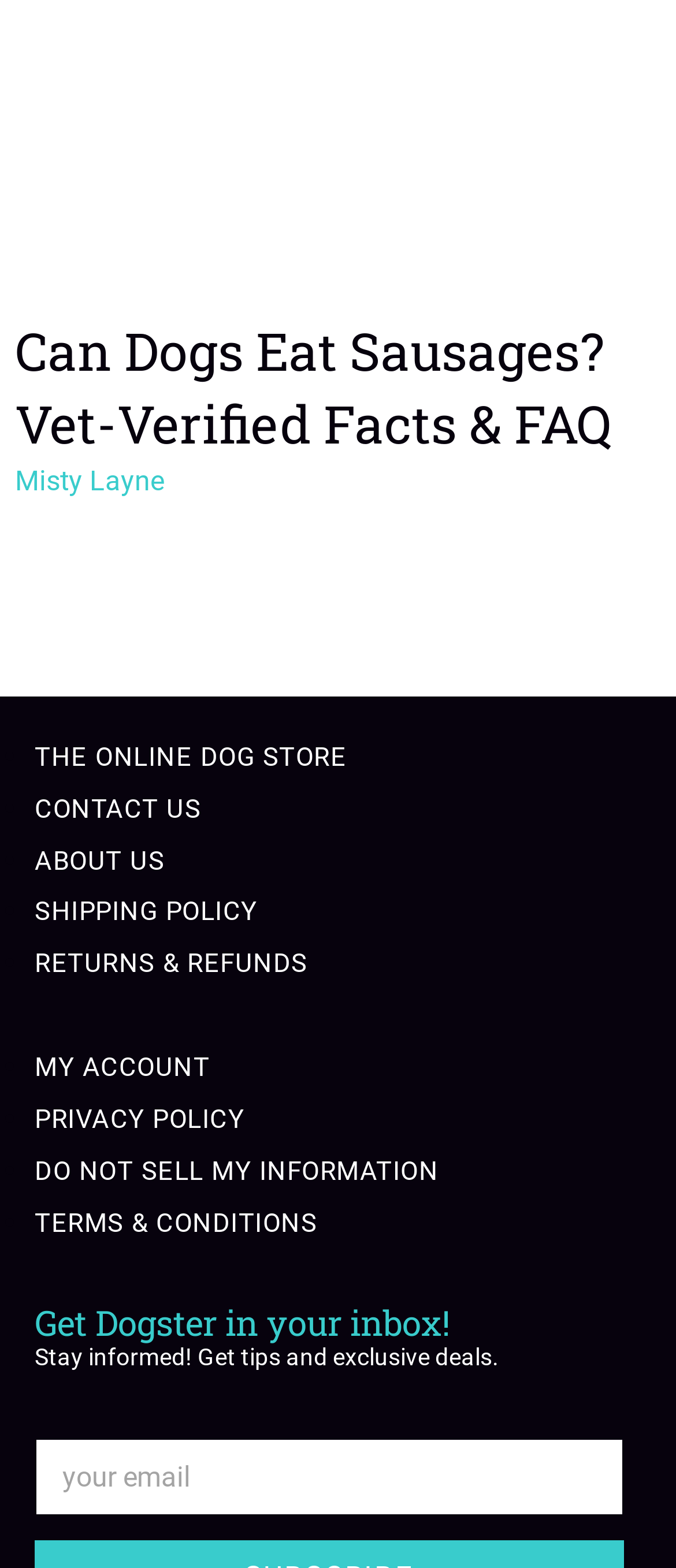What is the theme of the website?
Observe the image and answer the question with a one-word or short phrase response.

Dogs